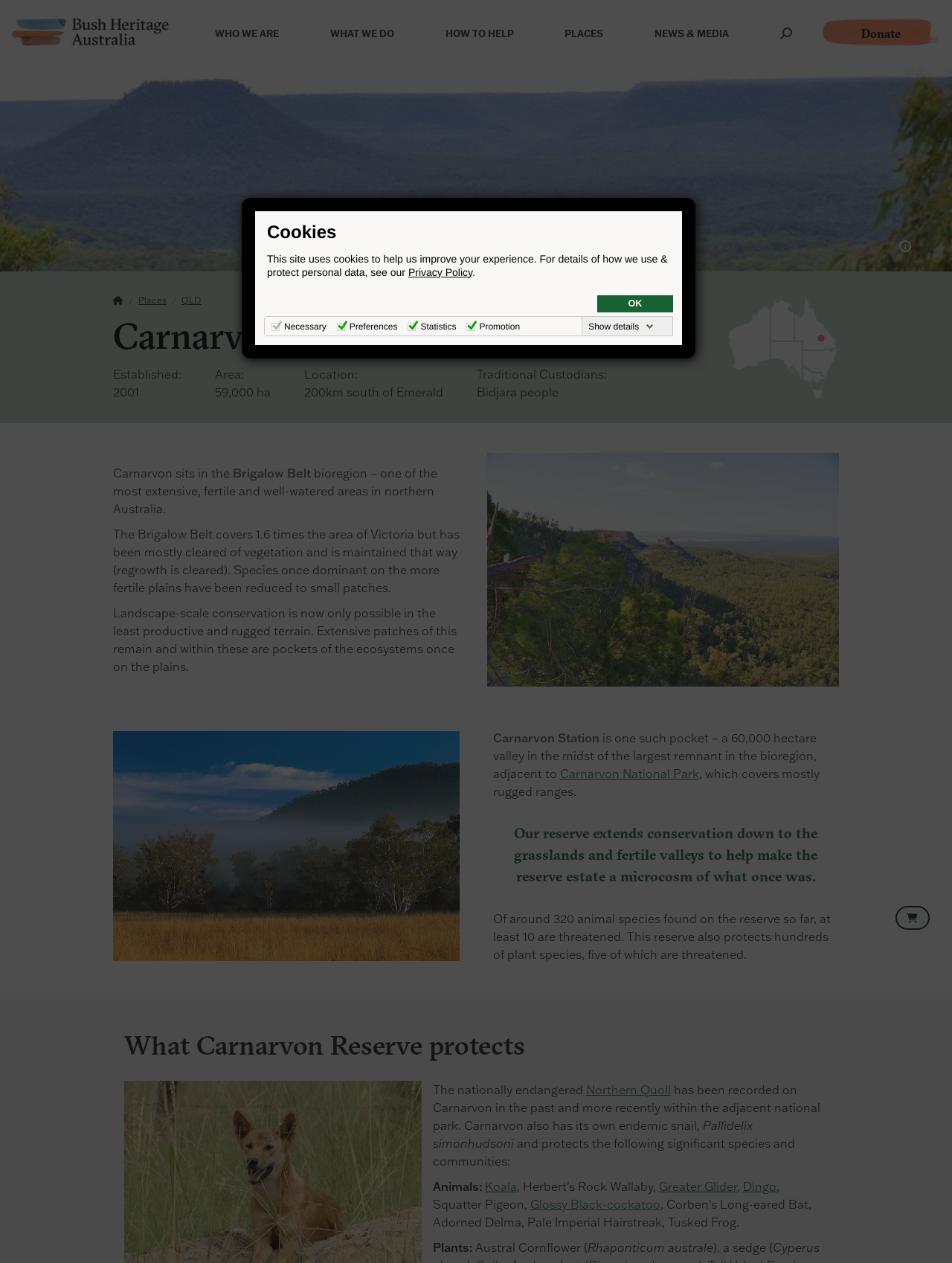Utilize the details in the image to give a detailed response to the question: What is the name of the snail endemic to Carnarvon?

The name of the snail can be found in the text 'Carnarvon also has its own endemic snail, Pallidelix simonhudsoni' which is located in the section 'What Carnarvon Reserve protects'.